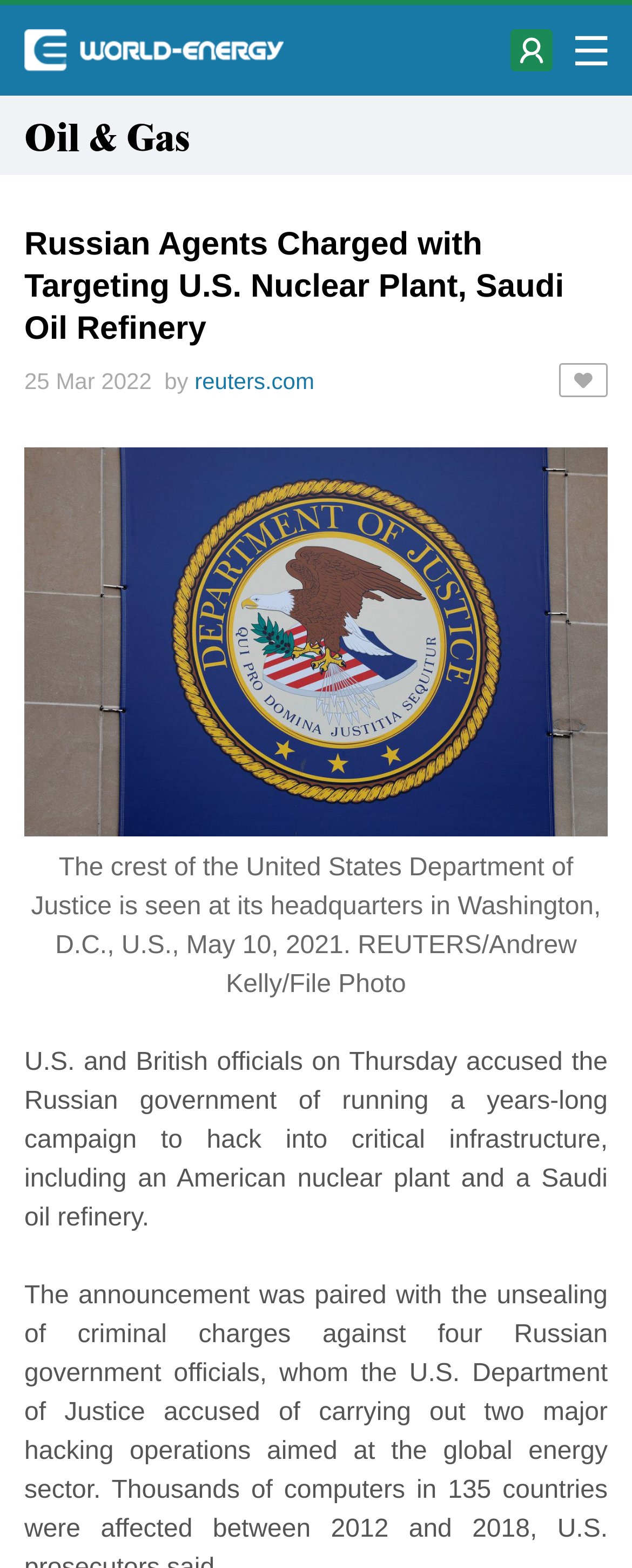Can you extract the primary headline text from the webpage?

Russian Agents Charged with Targeting U.S. Nuclear Plant, Saudi Oil Refinery